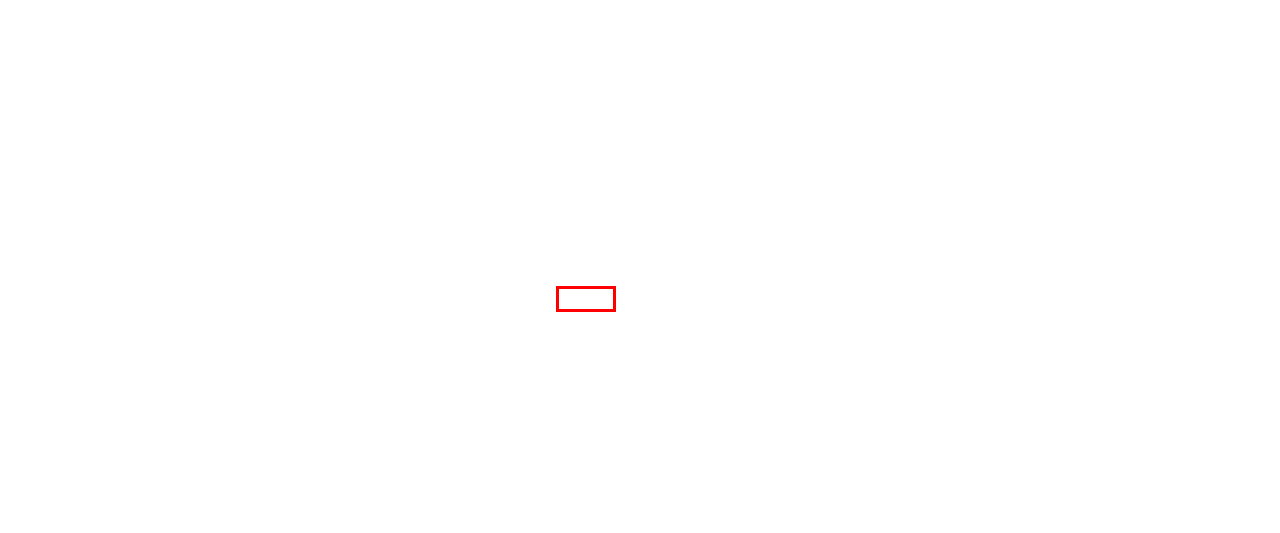Consider the screenshot of a webpage with a red bounding box around an element. Select the webpage description that best corresponds to the new page after clicking the element inside the red bounding box. Here are the candidates:
A. BREWMOX VALLEY 2.0 - The Collective Magazines
B. The Collective Magazines: Our Team and Collective Mission
C. Find a copy of the Collective Magazines
D. Boleyn Media
E. Explore Collective Magazine articles by topic
F. THE SONSHINE LUNCH CLUB: A LOCAL LIFELINE - The Collective Magazines
G. Comox Valley Collective Archives - The Collective Magazines
H. Get In Touch - The Collective Magazines

B